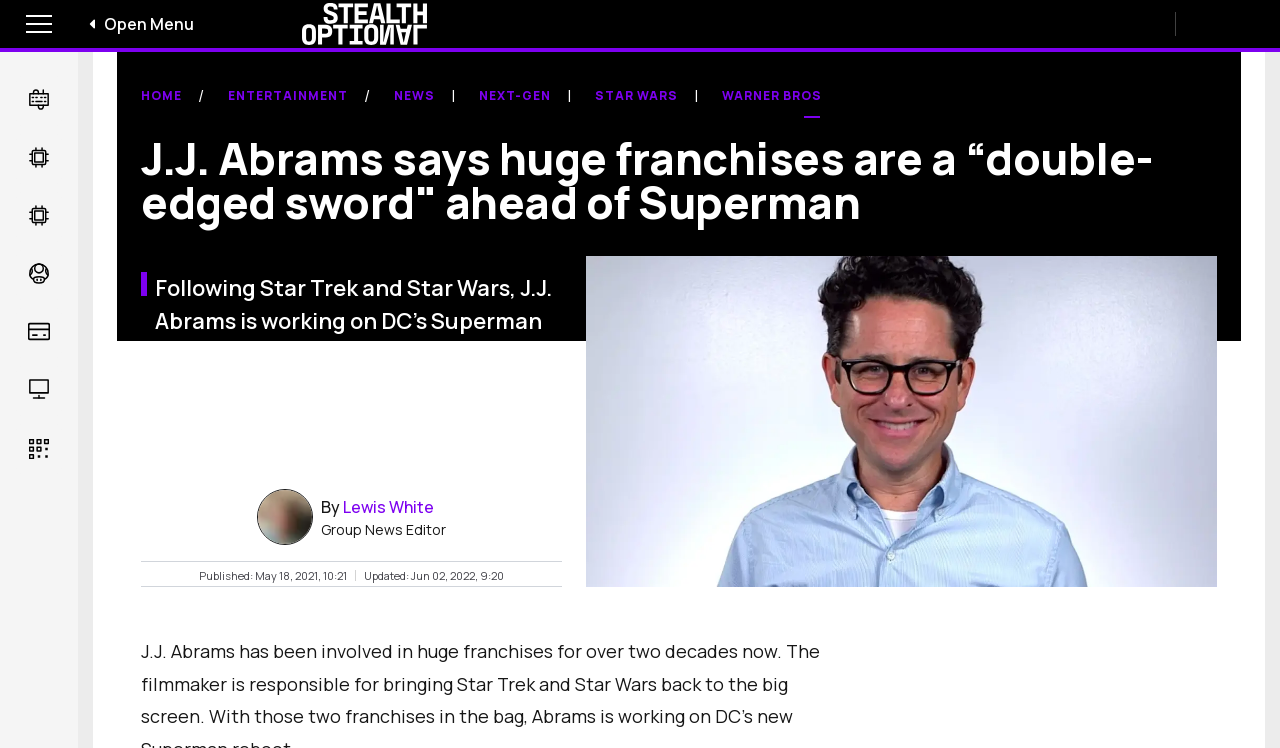Find the bounding box of the web element that fits this description: "Buying Guides".

[0.012, 0.412, 0.048, 0.479]